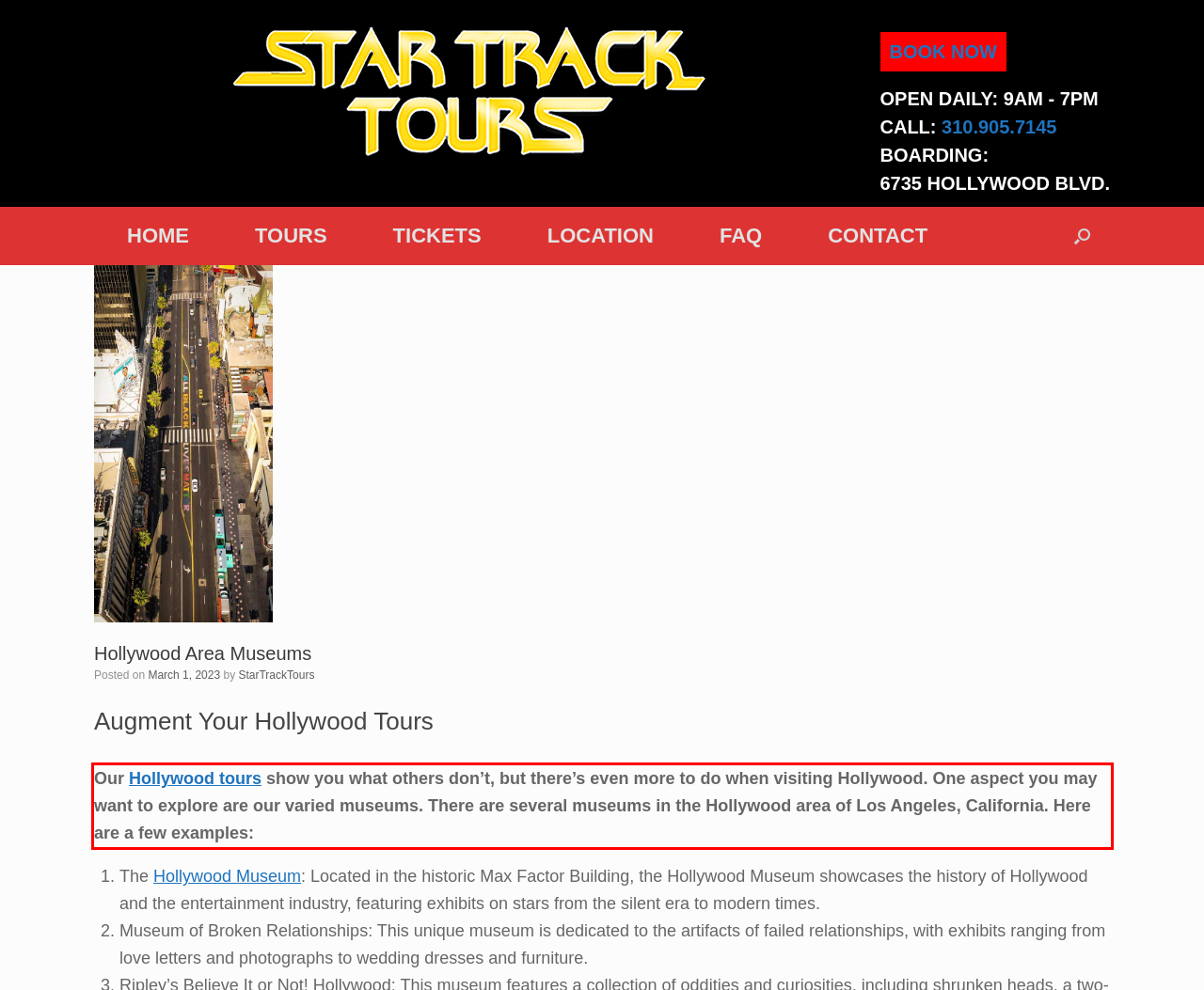Look at the provided screenshot of the webpage and perform OCR on the text within the red bounding box.

Our Hollywood tours show you what others don’t, but there’s even more to do when visiting Hollywood. One aspect you may want to explore are our varied museums. There are several museums in the Hollywood area of Los Angeles, California. Here are a few examples: